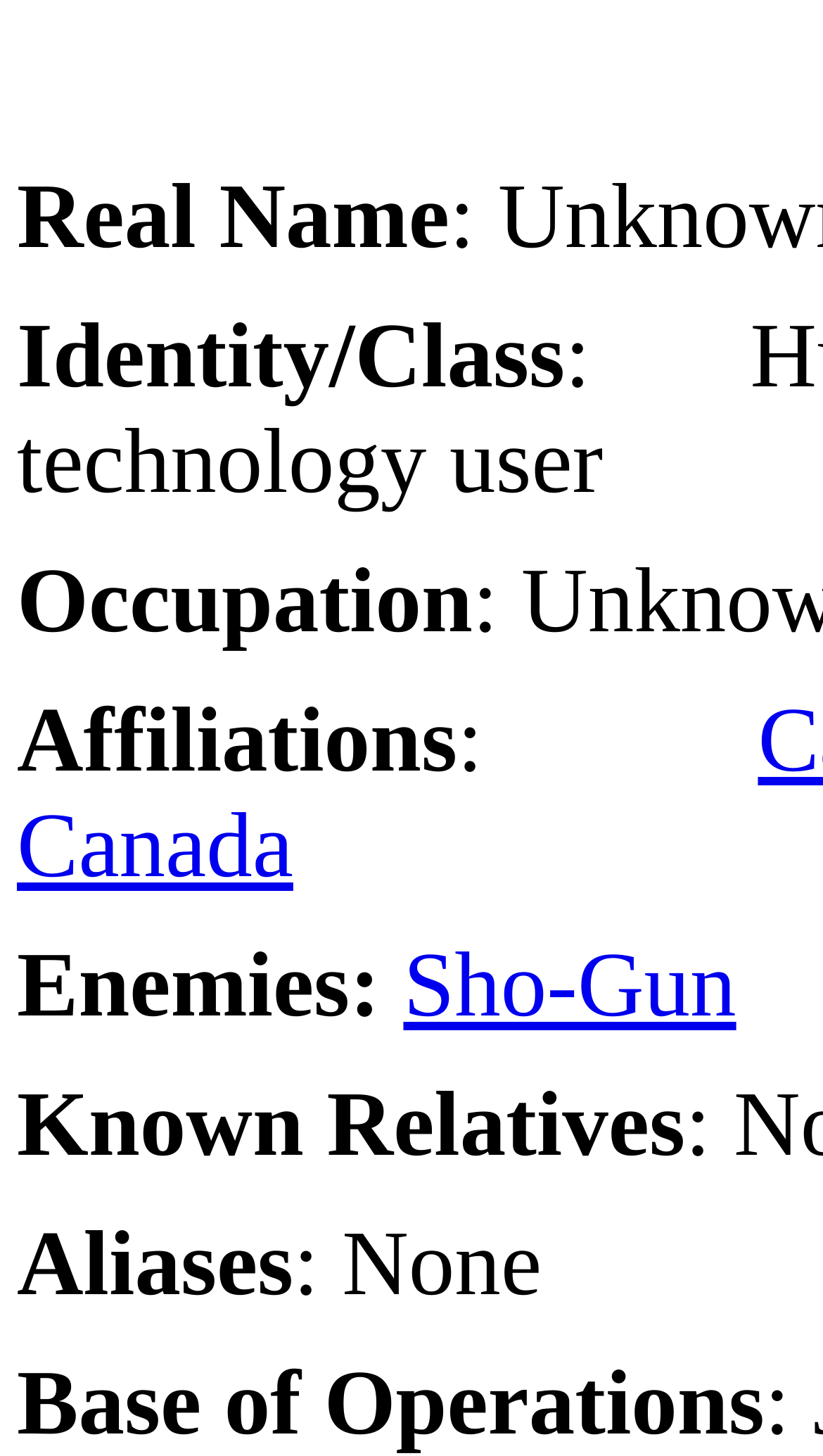Refer to the image and provide a thorough answer to this question:
How many affiliations are listed?

I examined the webpage and found a section labeled 'Affiliations' but there is no text provided, so I couldn't determine the number of affiliations of Captain Canada's ally.